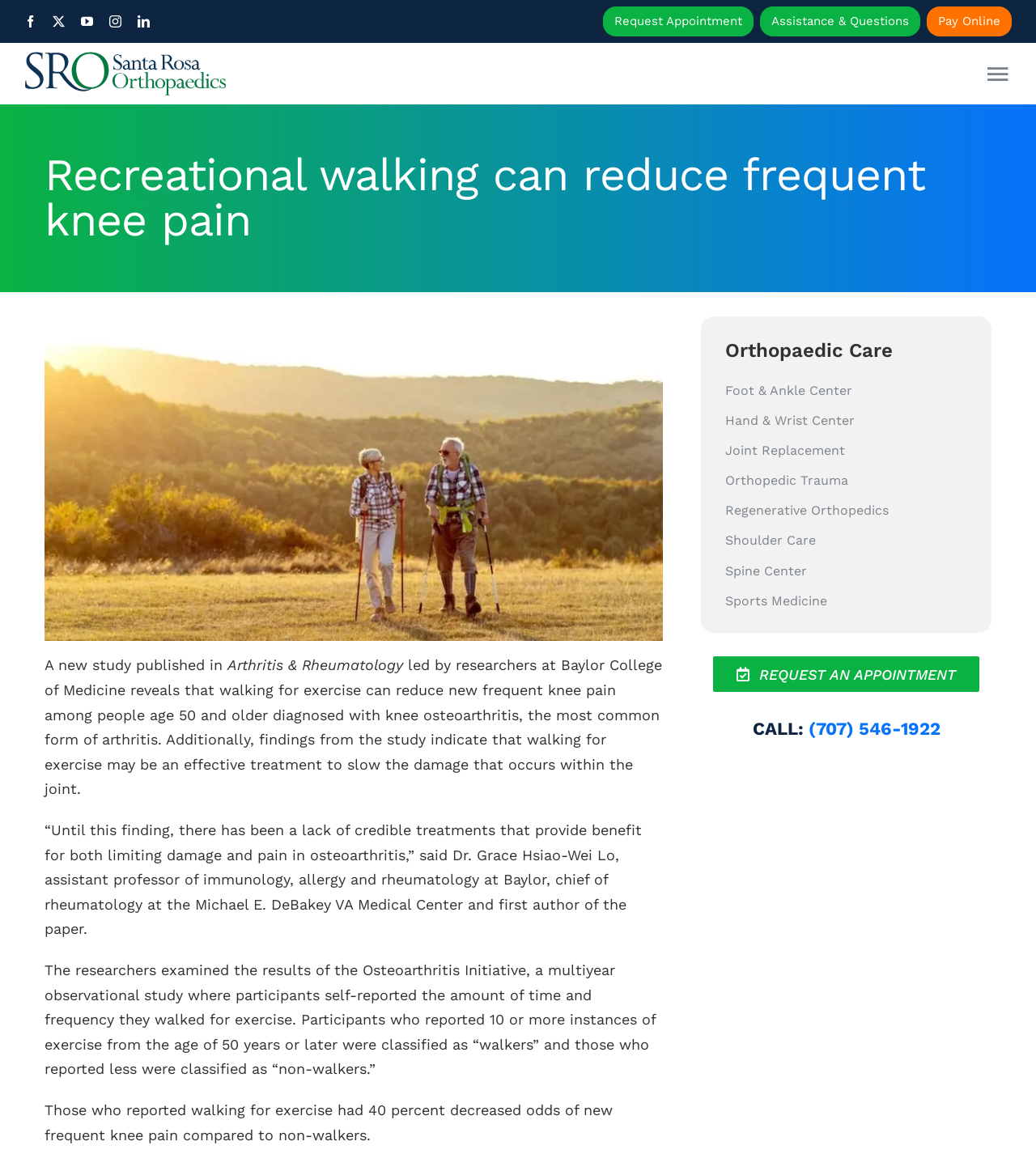Determine the bounding box coordinates of the clickable region to execute the instruction: "Call (707) 546-1922". The coordinates should be four float numbers between 0 and 1, denoted as [left, top, right, bottom].

[0.78, 0.623, 0.907, 0.64]